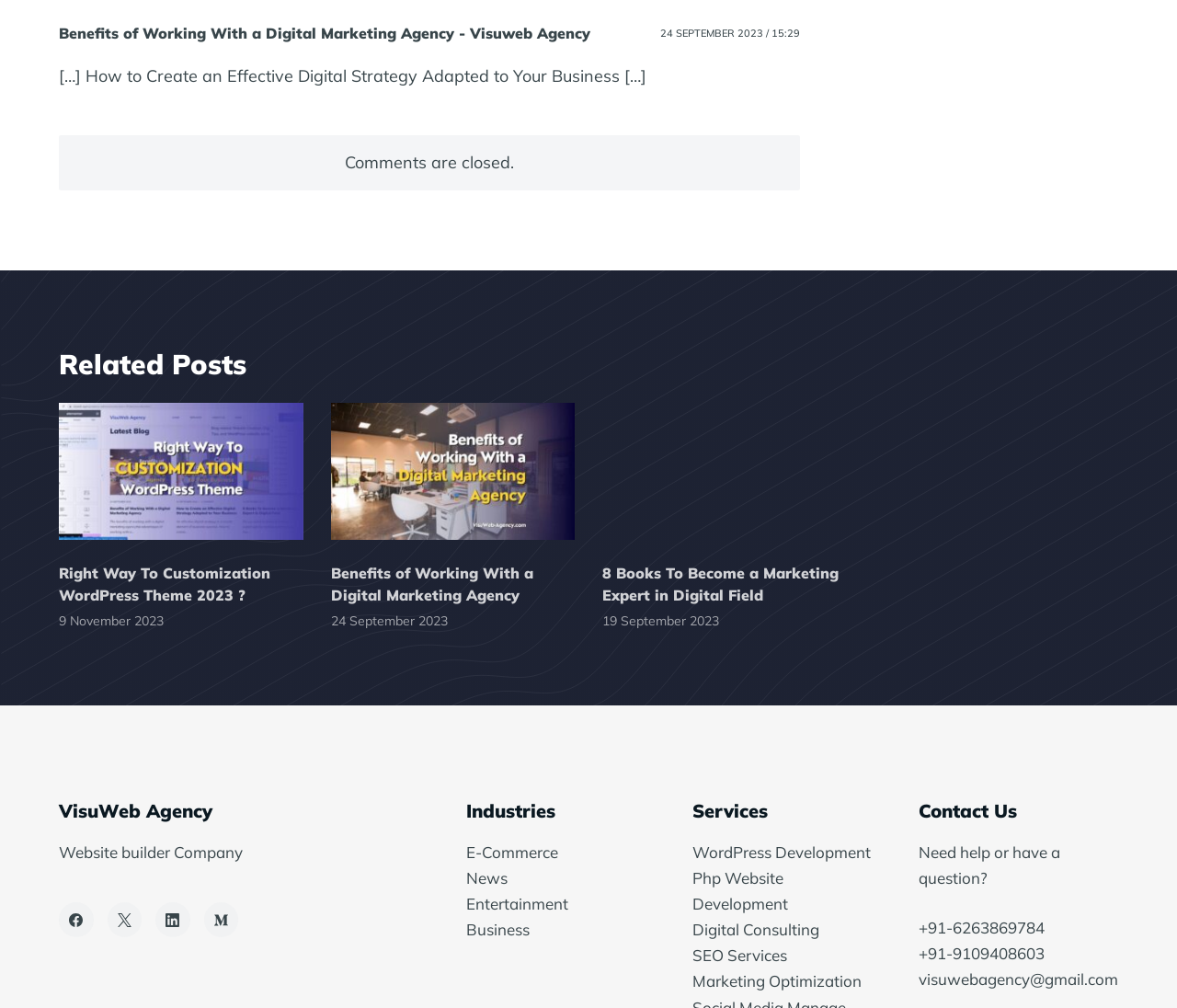What is the name of the digital marketing agency?
Using the image as a reference, deliver a detailed and thorough answer to the question.

I found the answer by looking at the heading element with the text 'Visuweb Agency' located at the bottom of the page, which is likely to be the name of the digital marketing agency.